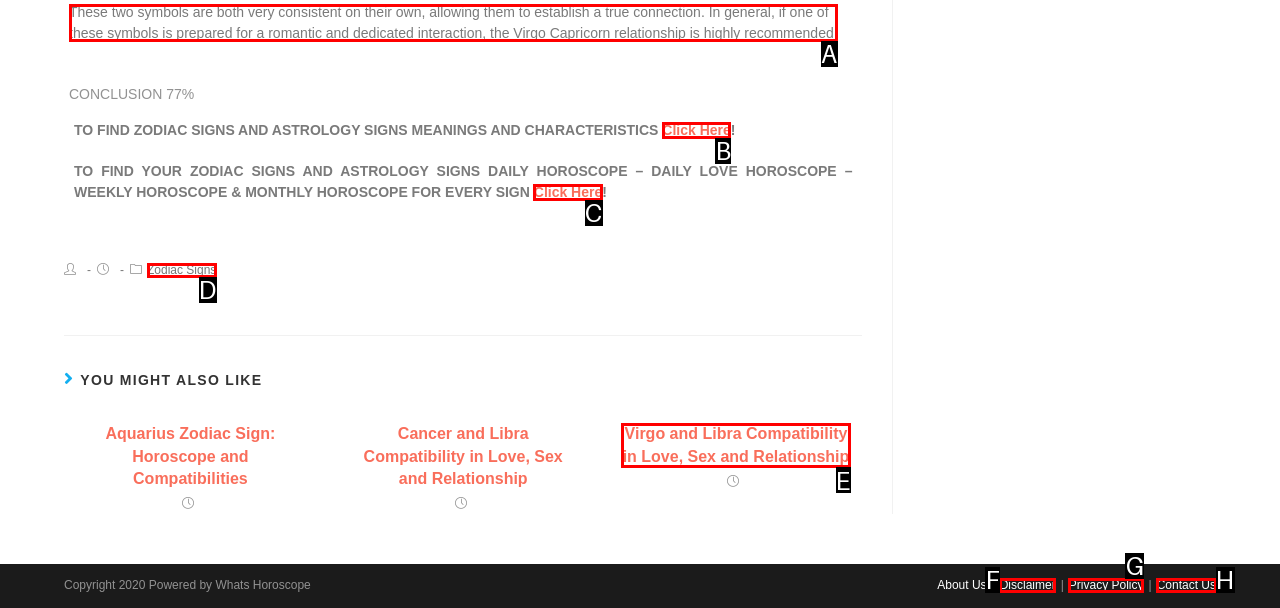Point out the UI element to be clicked for this instruction: Read about Virgo Capricorn relationship. Provide the answer as the letter of the chosen element.

A